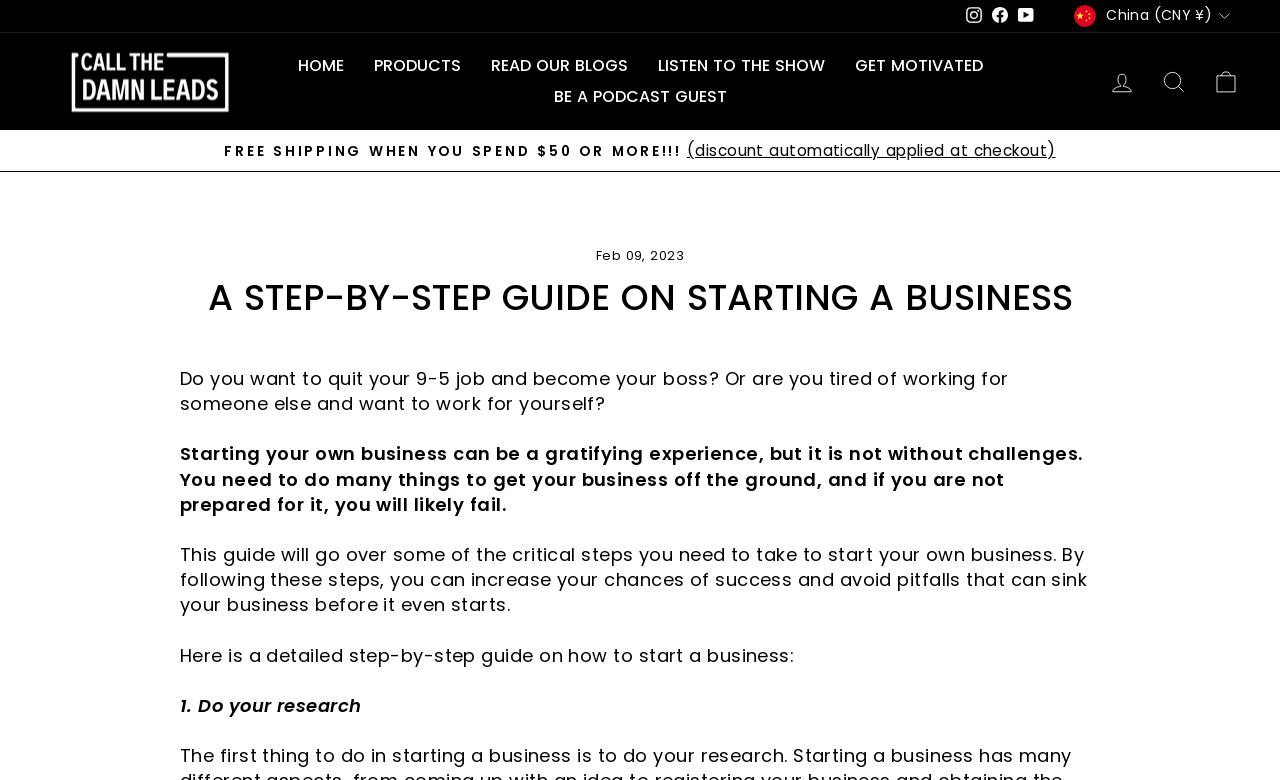Locate the bounding box coordinates of the region to be clicked to comply with the following instruction: "Select the China (CNY ¥) currency option". The coordinates must be four float numbers between 0 and 1, in the form [left, top, right, bottom].

[0.835, 0.0, 0.969, 0.042]